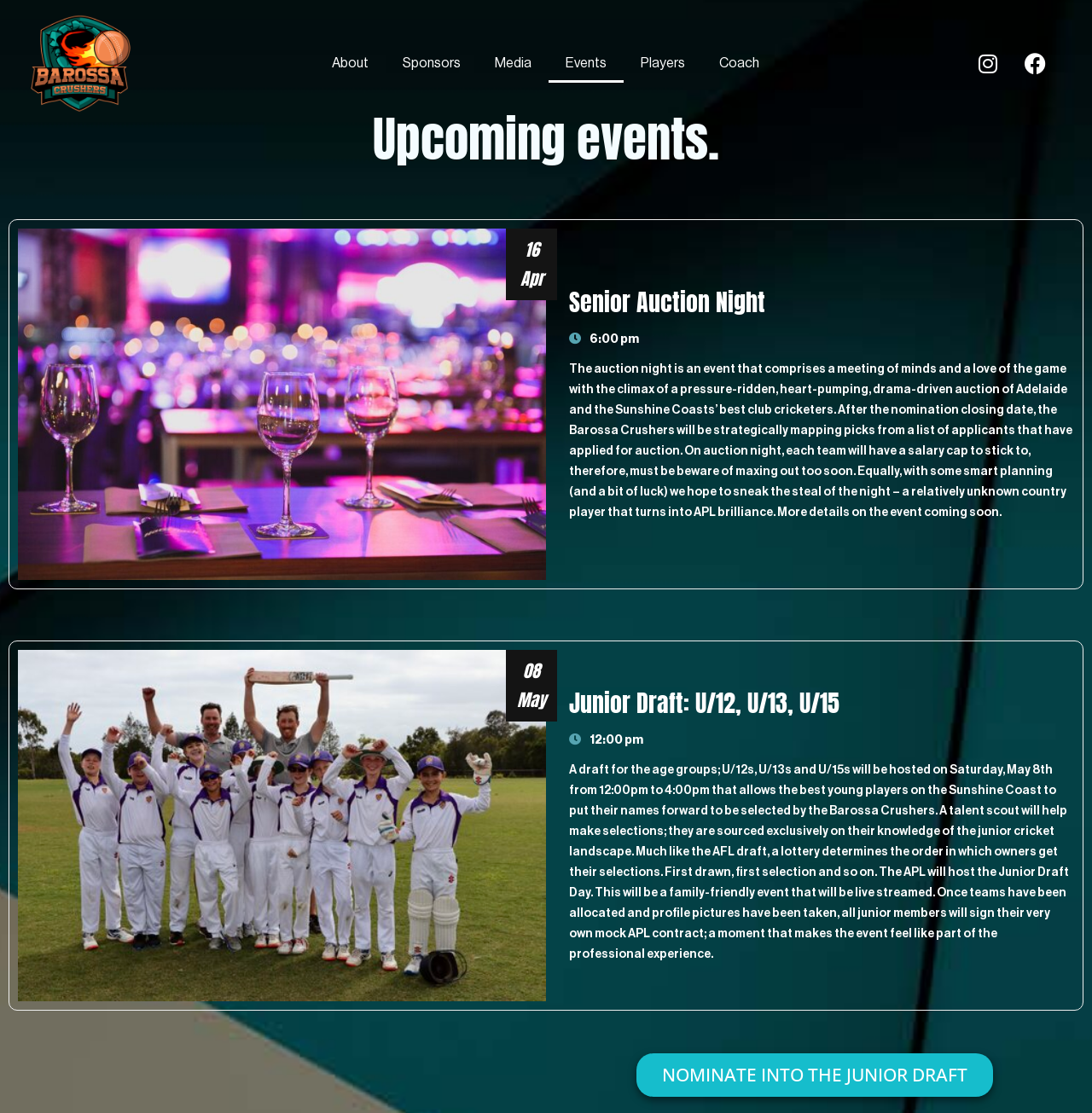Analyze the image and give a detailed response to the question:
What is the theme of the image on the webpage?

I inferred the answer by looking at the image and noticing that it appears to be a cricket-related image, possibly a team photo or a cricket field.